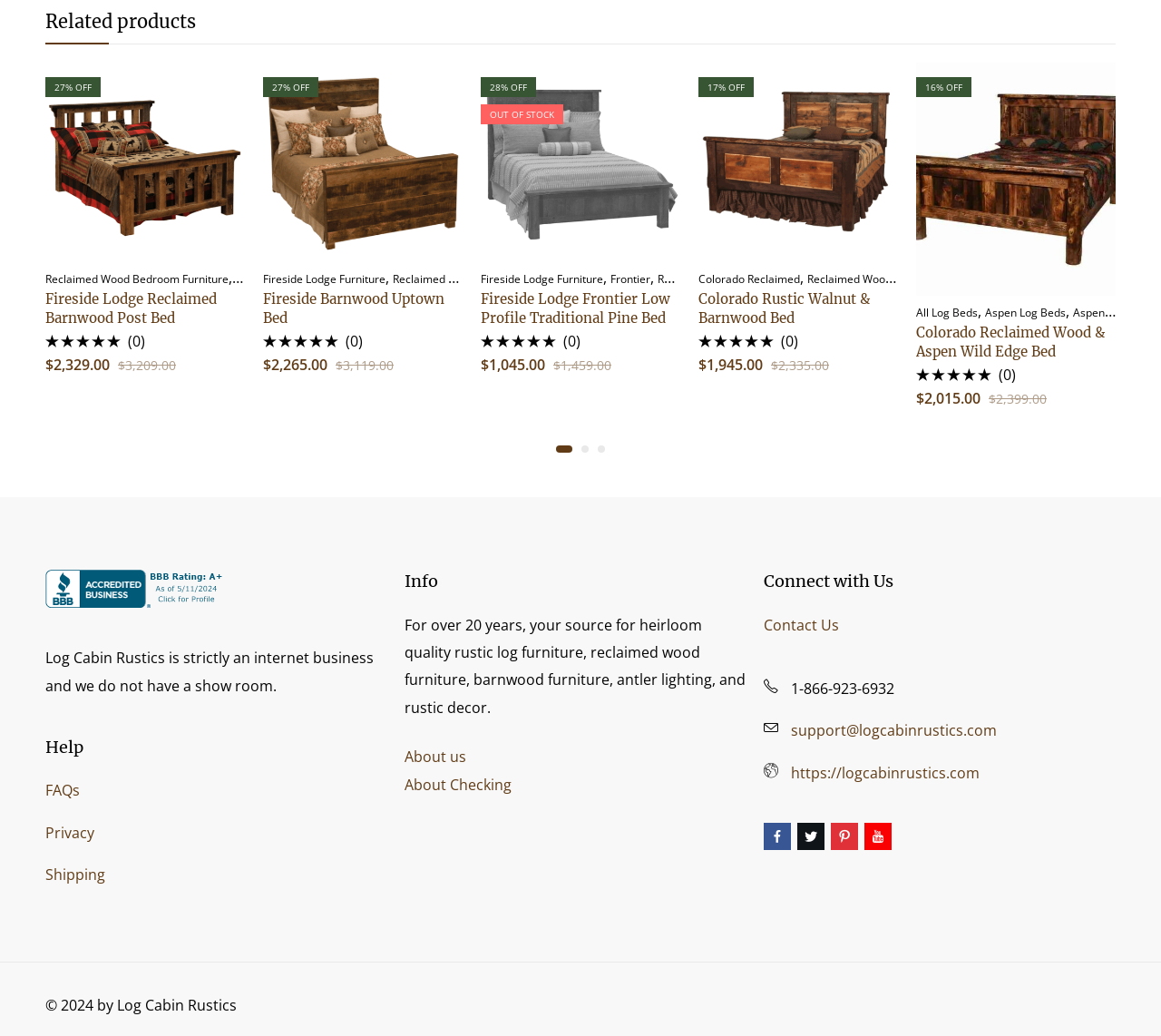Show the bounding box coordinates of the element that should be clicked to complete the task: "View 'Colorado Reclaimed Wood & Aspen Wild Edge Bed'".

[0.039, 0.312, 0.211, 0.349]